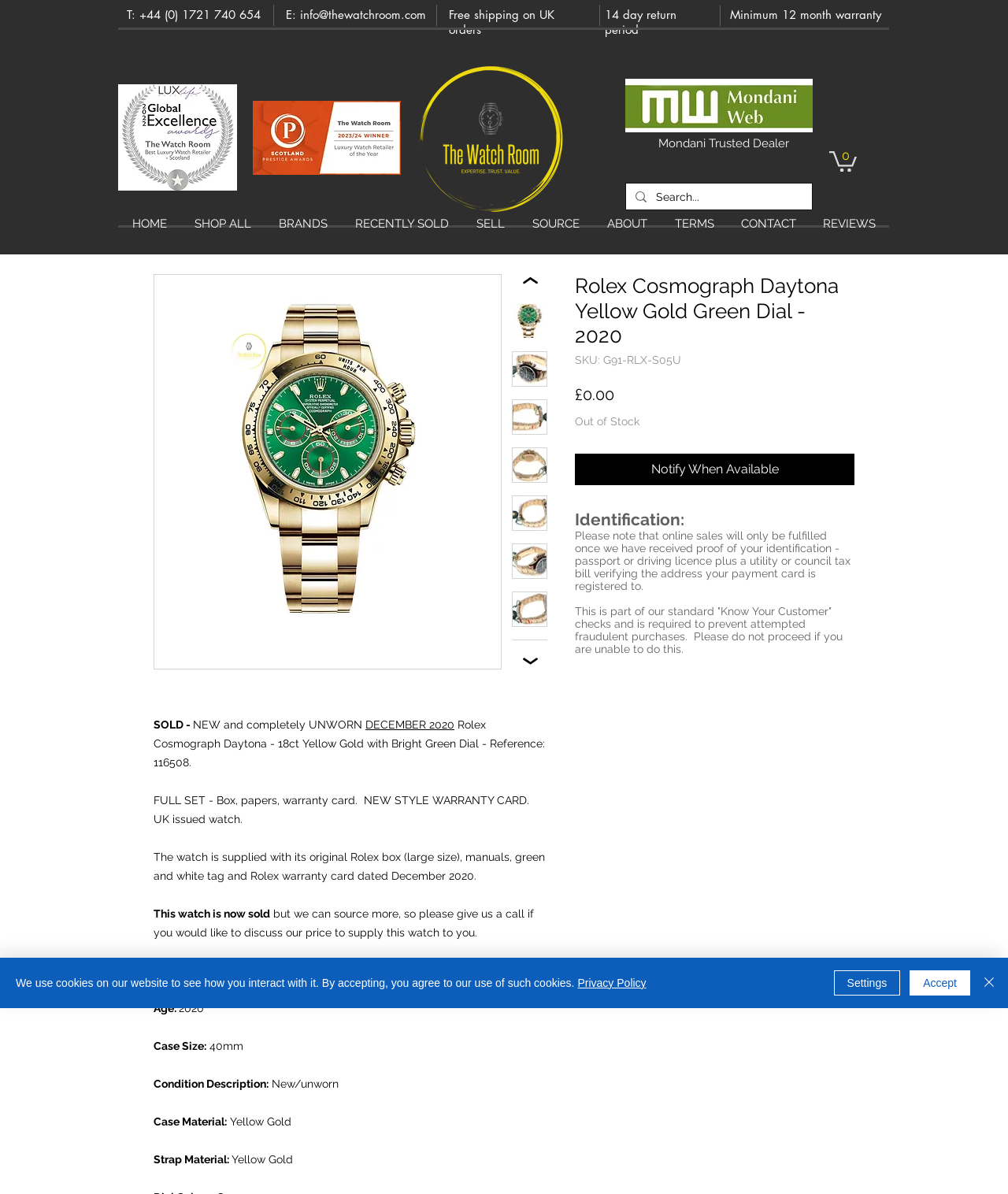Is the watch new or used? From the image, respond with a single word or brief phrase.

New